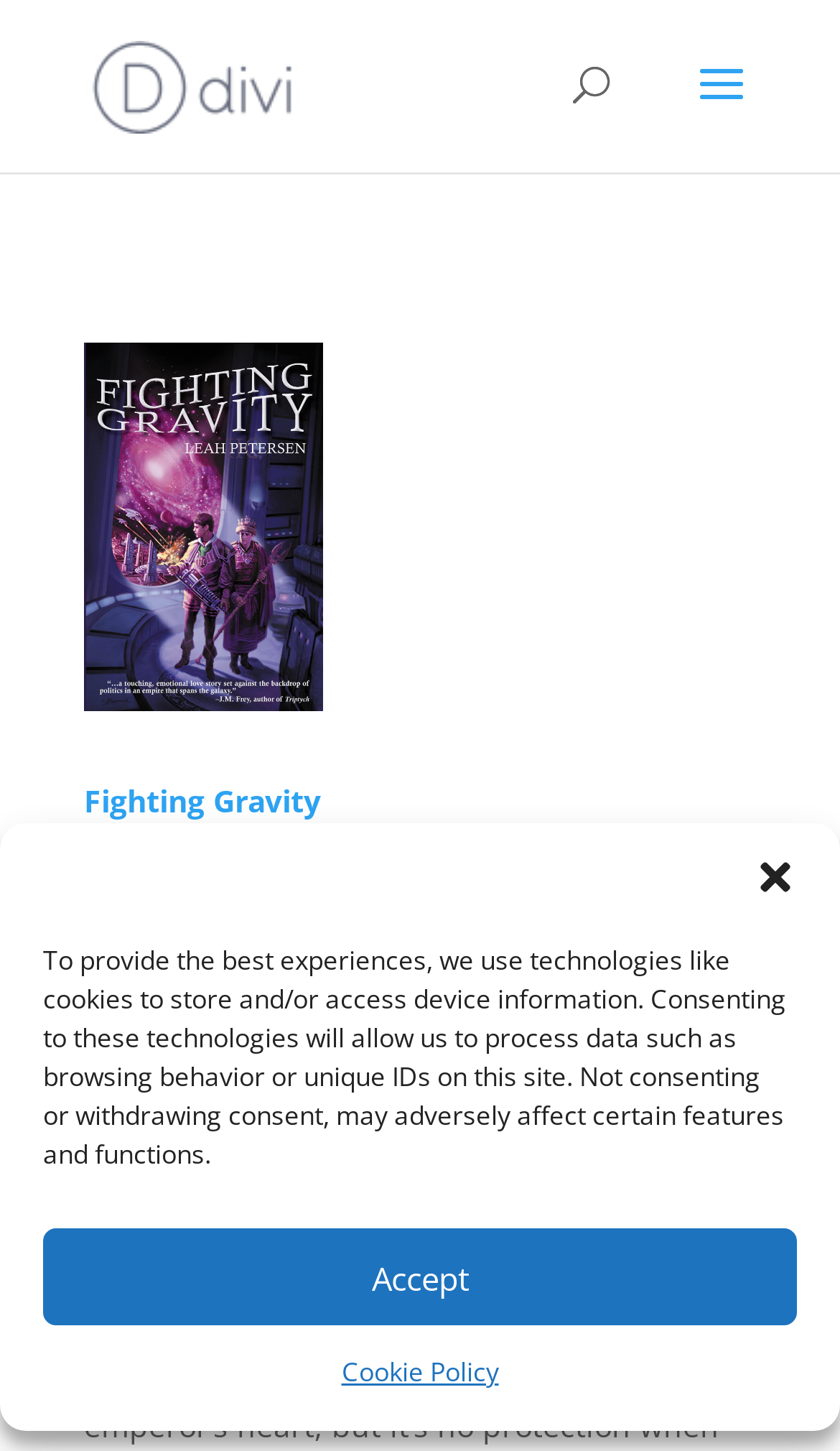Given the content of the image, can you provide a detailed answer to the question?
Is there a search function on the webpage?

There is a search function on the webpage, which can be found at the top of the webpage, indicated by an empty search box.